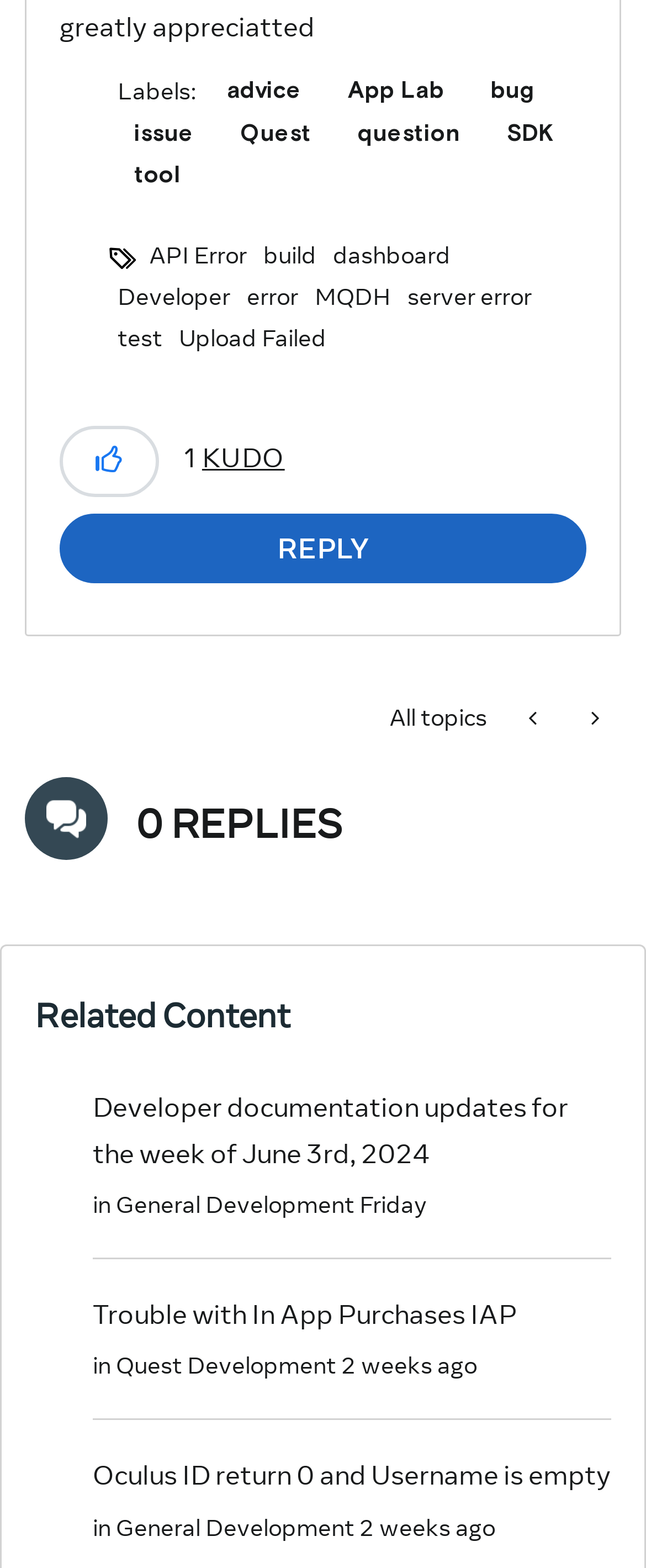Please provide a one-word or short phrase answer to the question:
What is the topic of the link 'Trouble with In App Purchases IAP'?

Quest Development